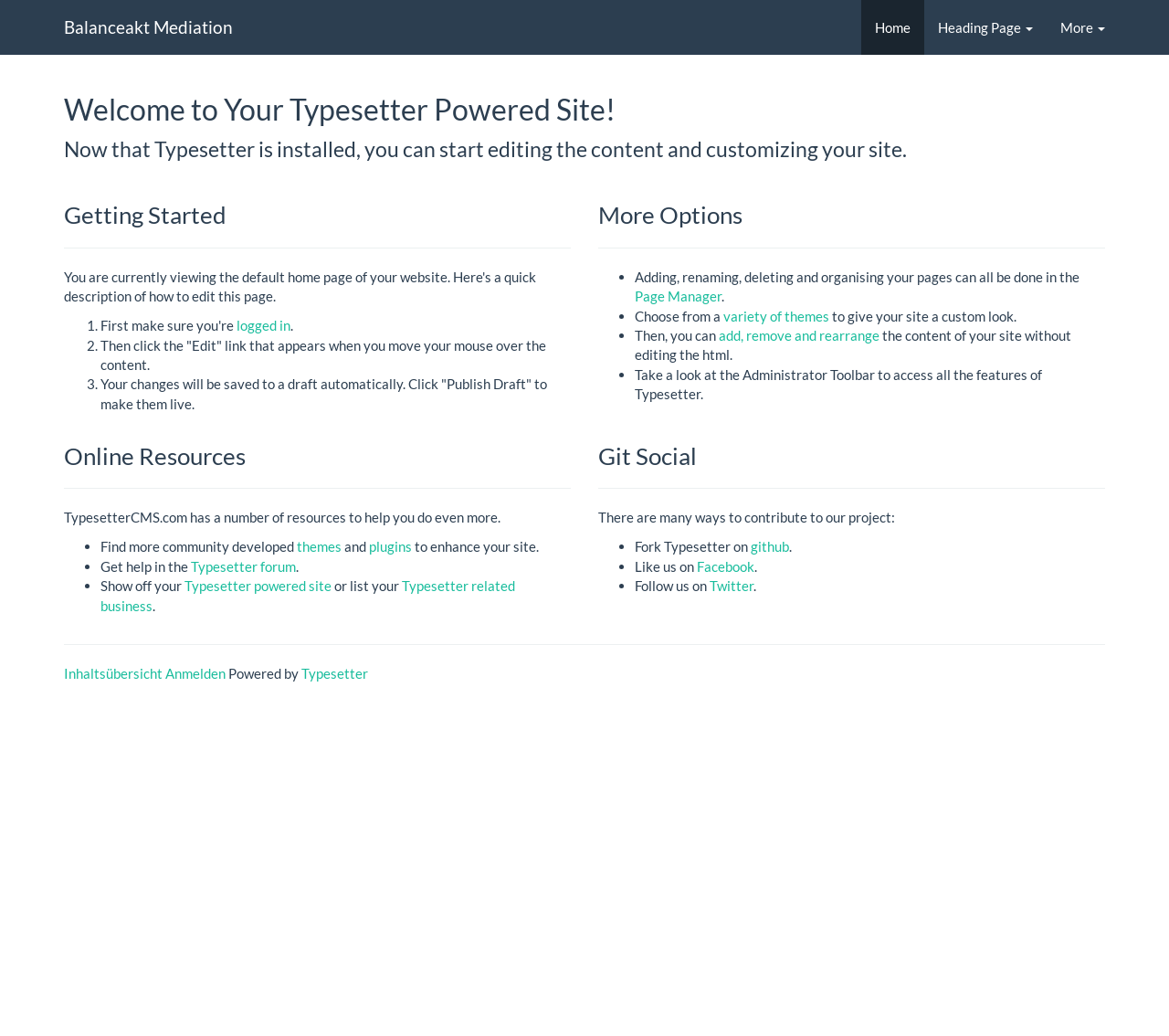Answer the question below in one word or phrase:
What is the first step to get started with Typesetter?

Log in